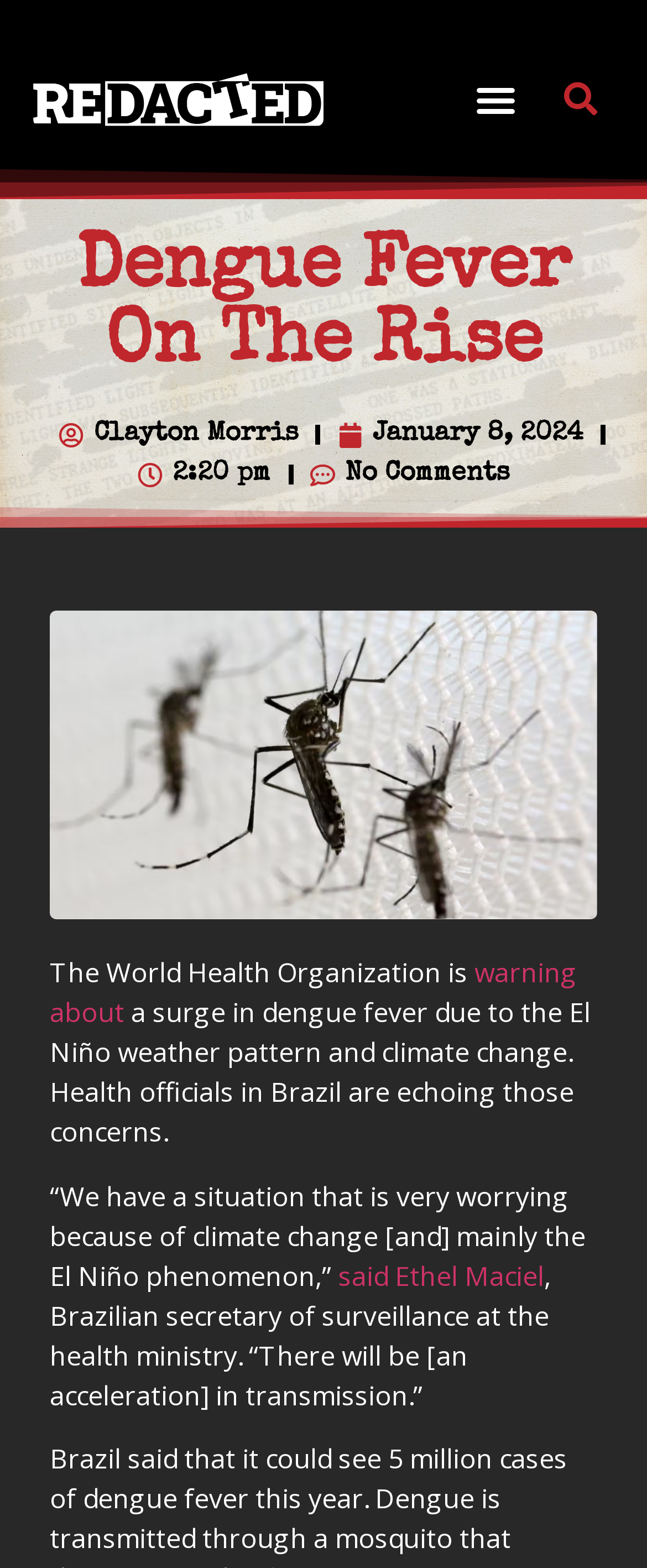Who is quoted in the article?
Please provide a detailed answer to the question.

The person quoted in the article can be found by looking at the link element with the text 'said Ethel Maciel' which is located in the middle of the article.